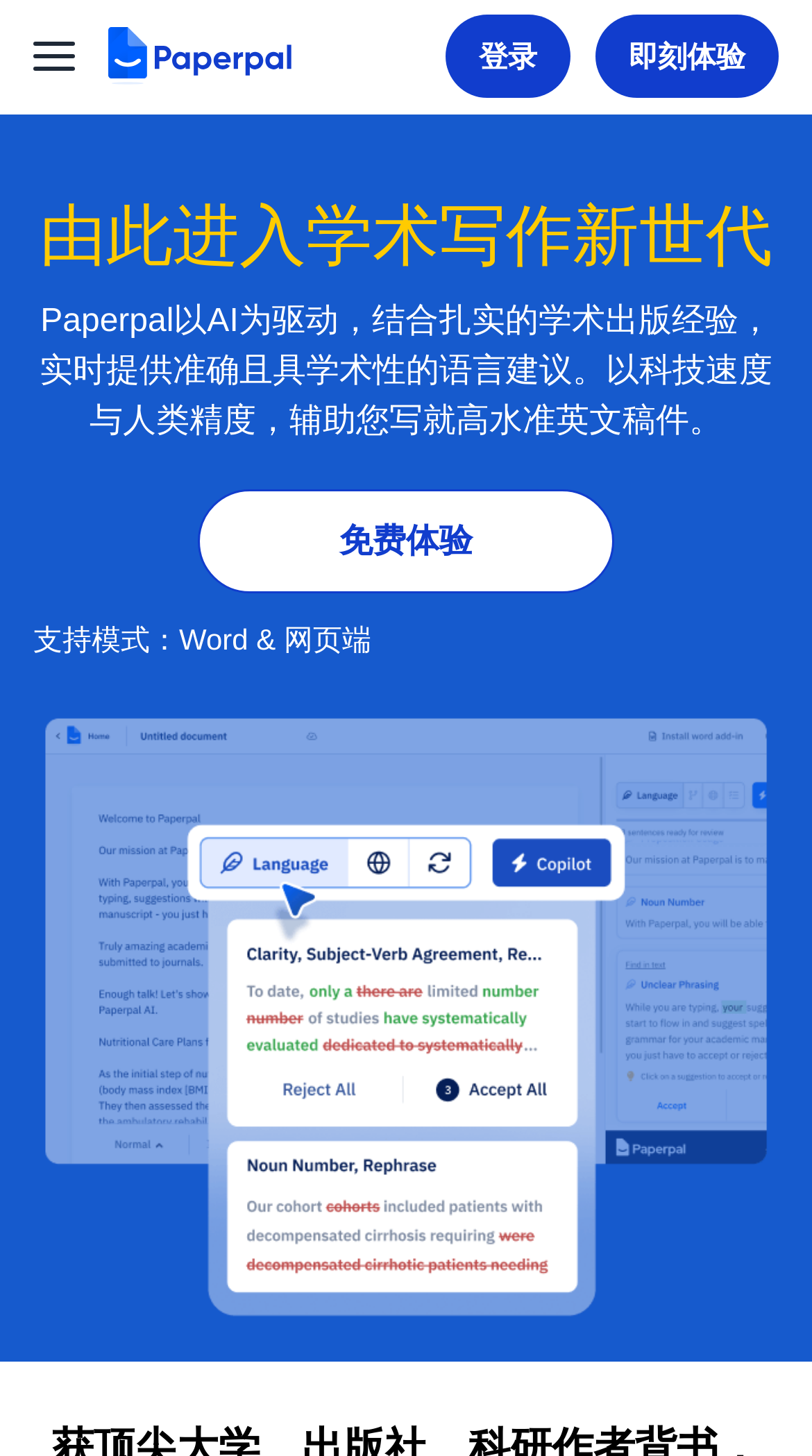Analyze the image and provide a detailed answer to the question: What is the login option for users?

The webpage provides a '登录' (login) option, which allows users to access their accounts and use the platform's services.